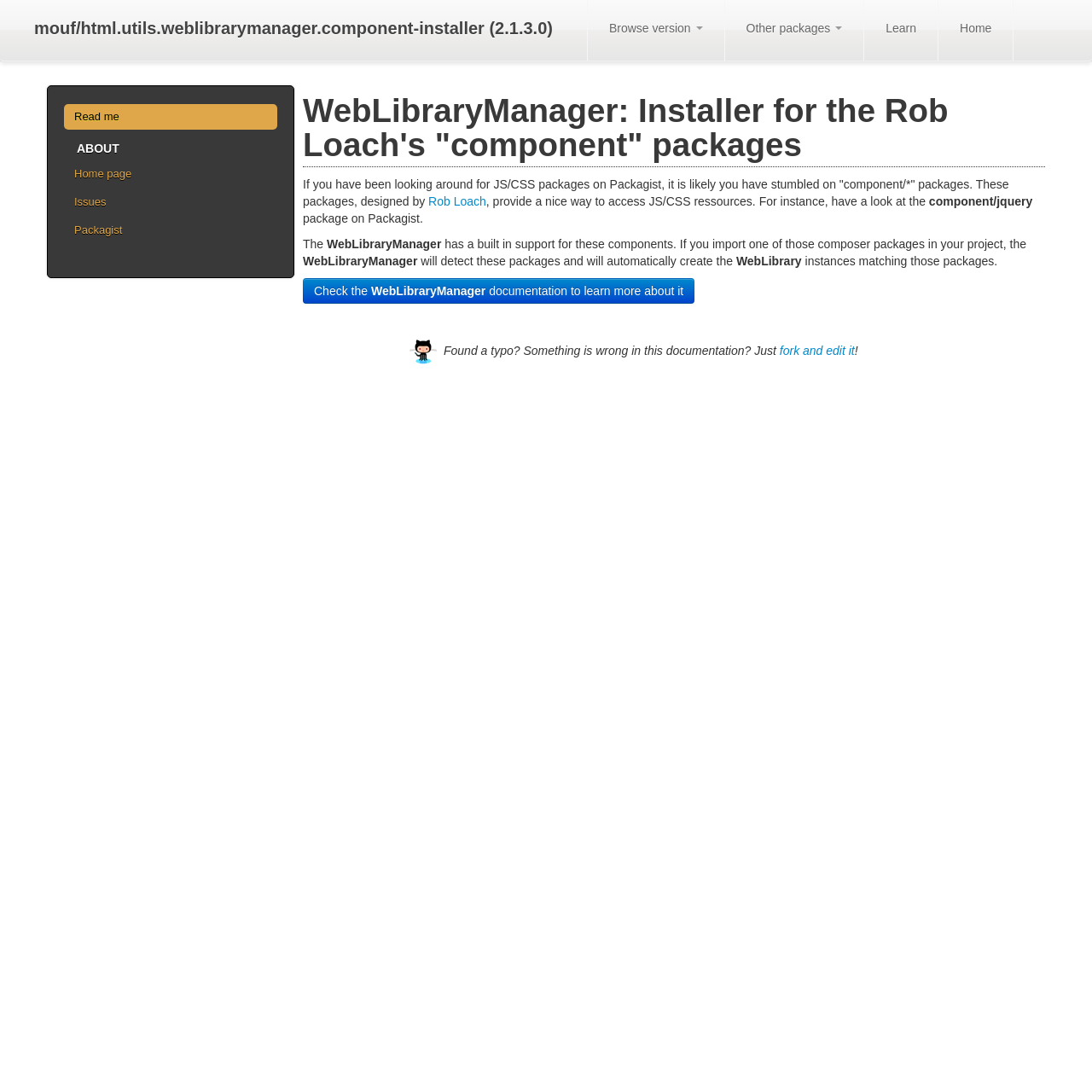Please determine the bounding box coordinates for the element that should be clicked to follow these instructions: "Read the documentation".

[0.059, 0.095, 0.254, 0.119]